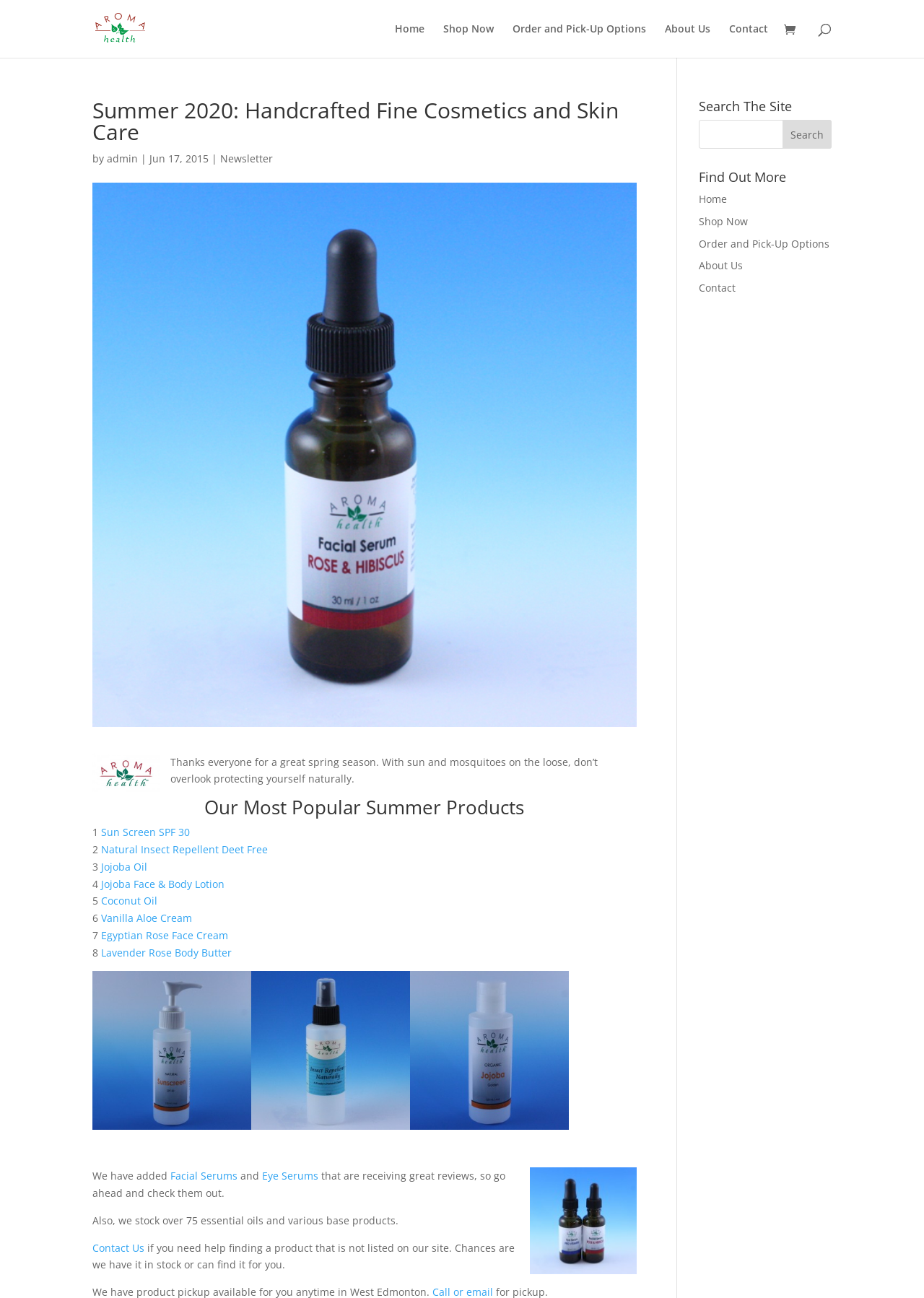Please find the bounding box coordinates of the element that must be clicked to perform the given instruction: "View the 'About Us' page". The coordinates should be four float numbers from 0 to 1, i.e., [left, top, right, bottom].

[0.72, 0.018, 0.769, 0.044]